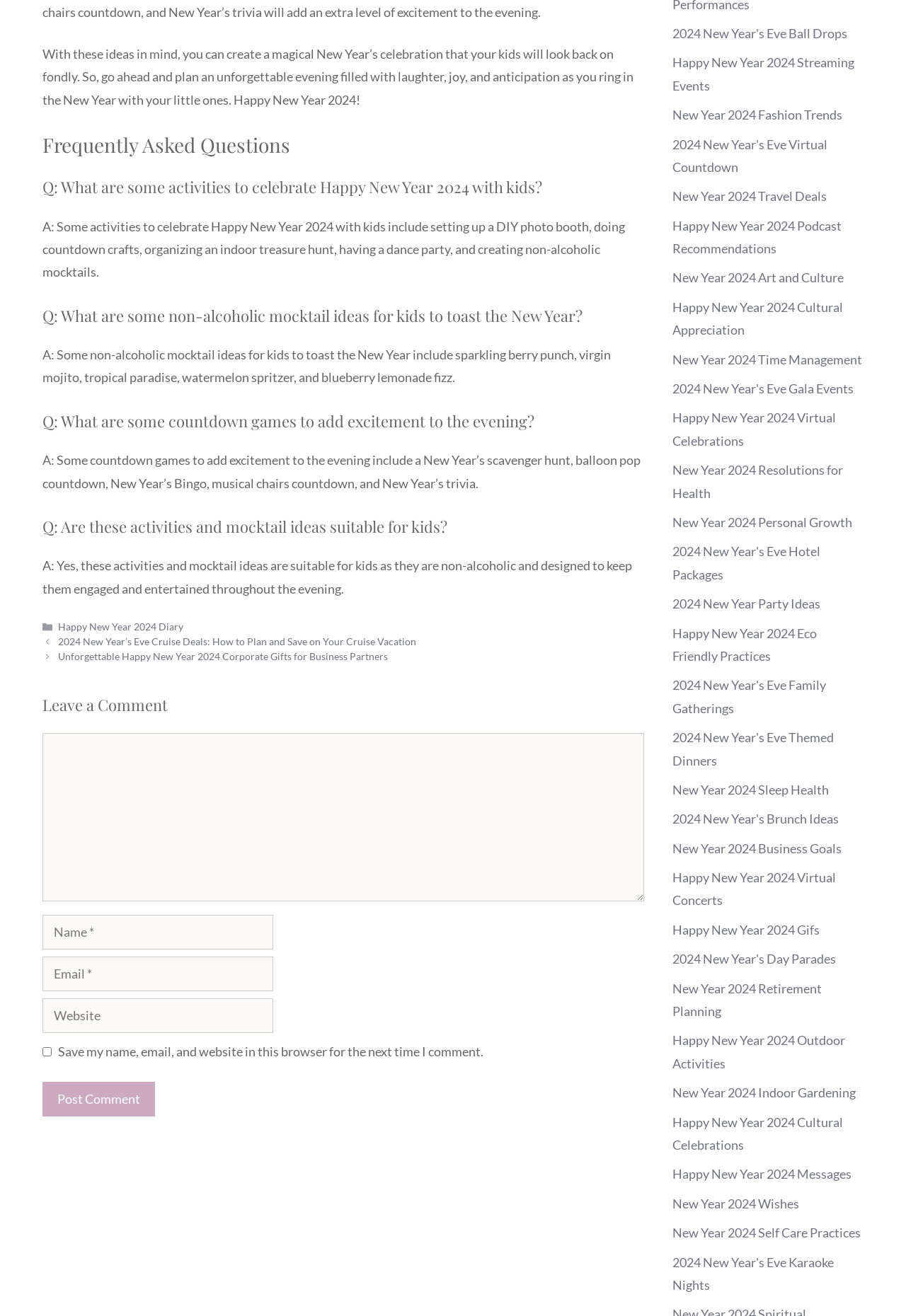Please locate the bounding box coordinates of the element that should be clicked to achieve the given instruction: "View Belvidere Roof Cleaning Service Belvidere IL Roof Stain Removal".

None